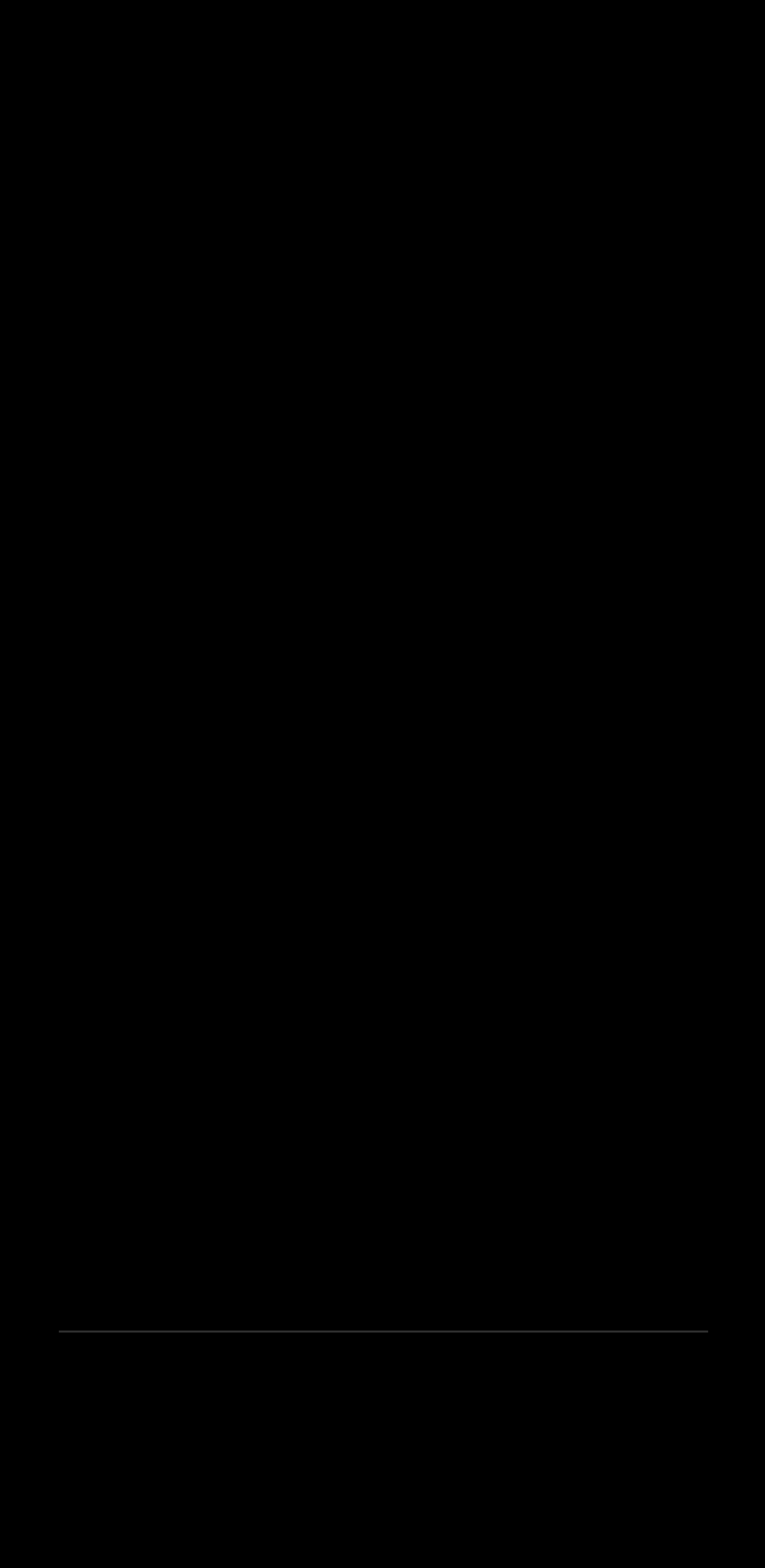What is the copyright symbol followed by?
Look at the image and answer the question using a single word or phrase.

Diamond Shield Management Korea